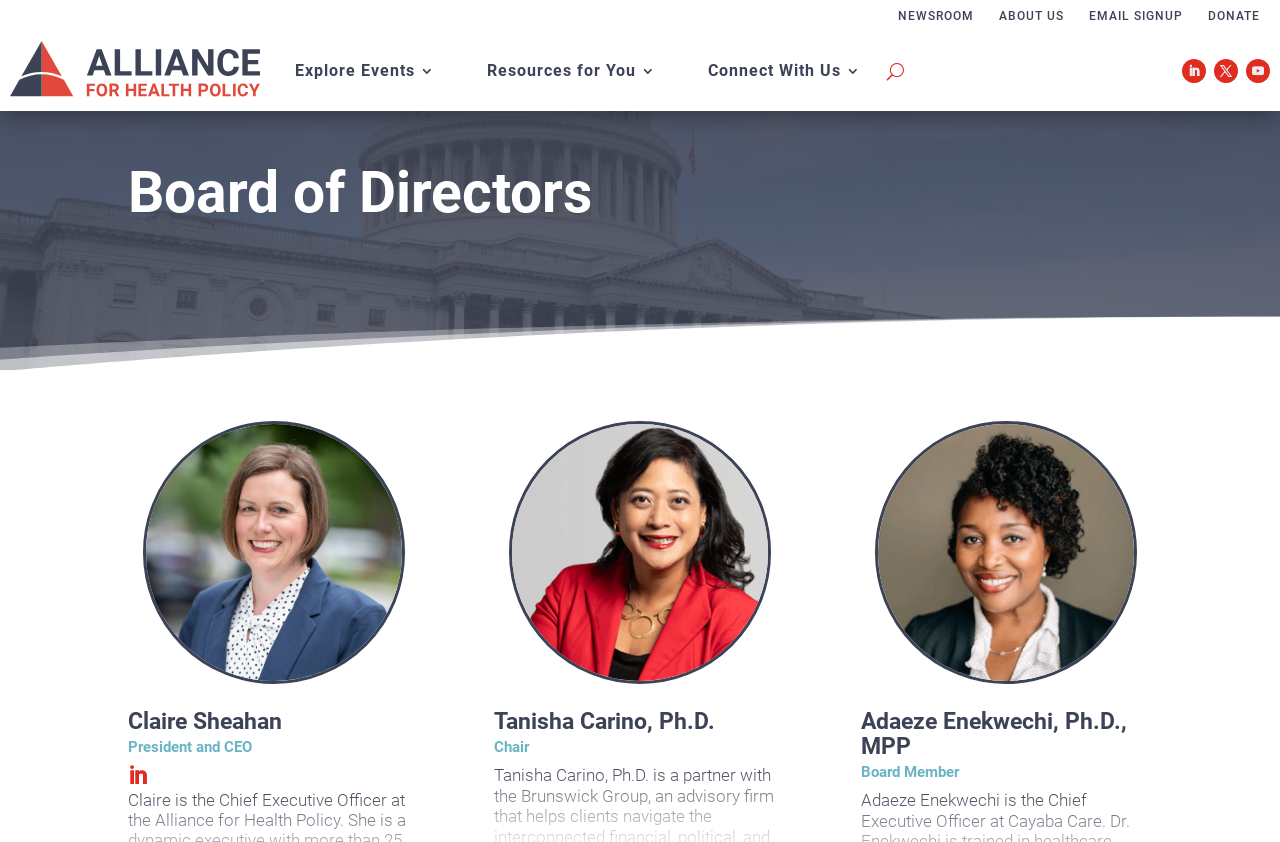Illustrate the webpage thoroughly, mentioning all important details.

The webpage is about the Board of Directors of the Alliance for Health Policy. At the top, there are four links: "NEWSROOM", "ABOUT US", "EMAIL SIGNUP", and "DONATE", aligned horizontally and taking up most of the top section. Below these links, there is a logo on the left, represented by an image, and a link with no text on the right.

In the middle section, there are three links: "Explore Events 3", "Resources for You 3", and "Connect With Us 3", arranged horizontally. Below these links, there is a button with the letter "U" and three social media links, represented by icons, on the right.

The main content of the webpage is a list of board members, with three members displayed. Each member has a heading with their name, an image, and a static text describing their position. The members are listed from left to right, with Claire Sheahan on the left, Tanisha Carino, Ph.D. in the middle, and Adaeze Enekwechi, Ph.D., MPP on the right.